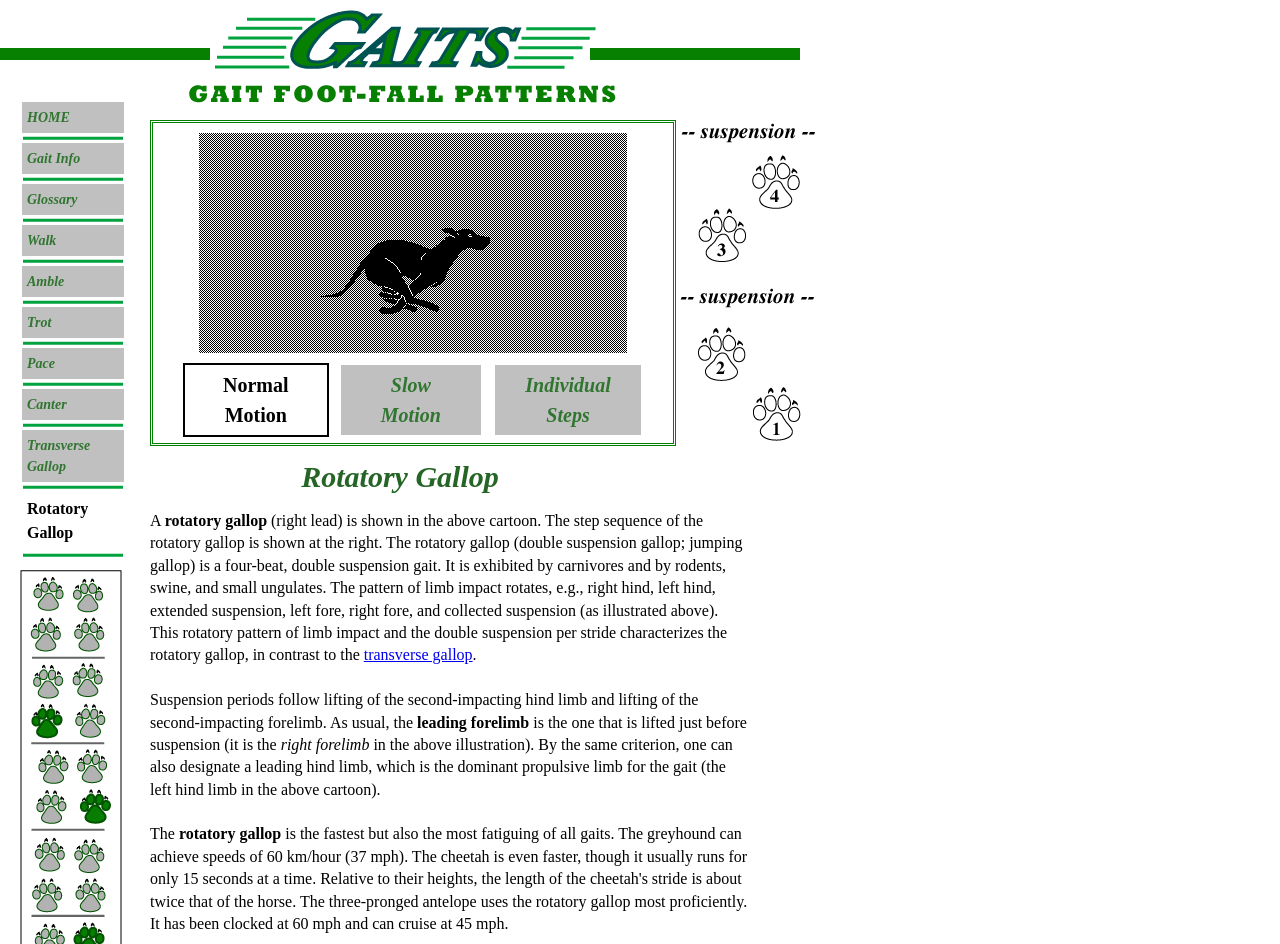Please determine the bounding box coordinates for the element with the description: "Gait Info".

[0.017, 0.151, 0.097, 0.184]